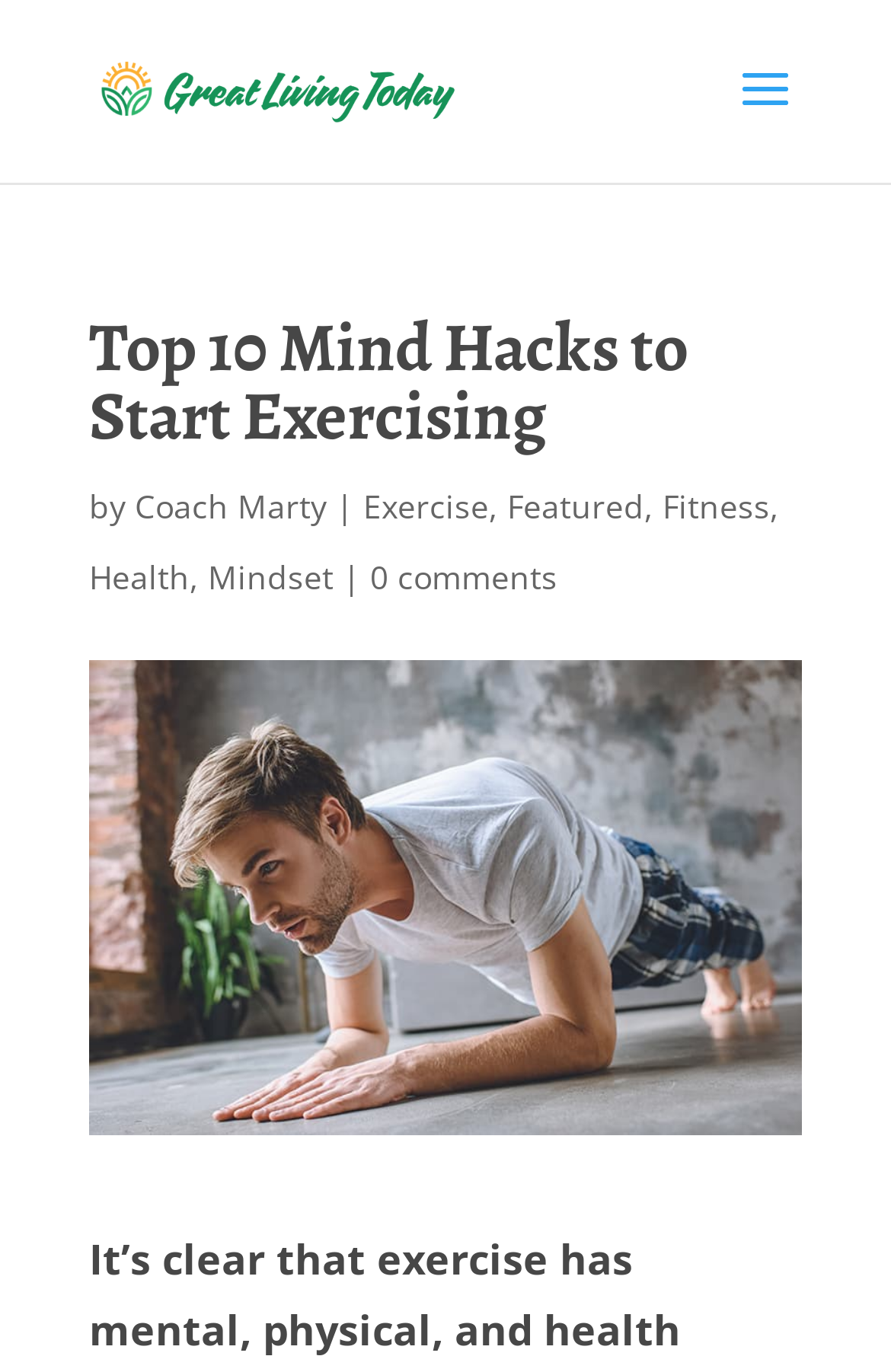Who is the author of the article? Refer to the image and provide a one-word or short phrase answer.

Coach Marty